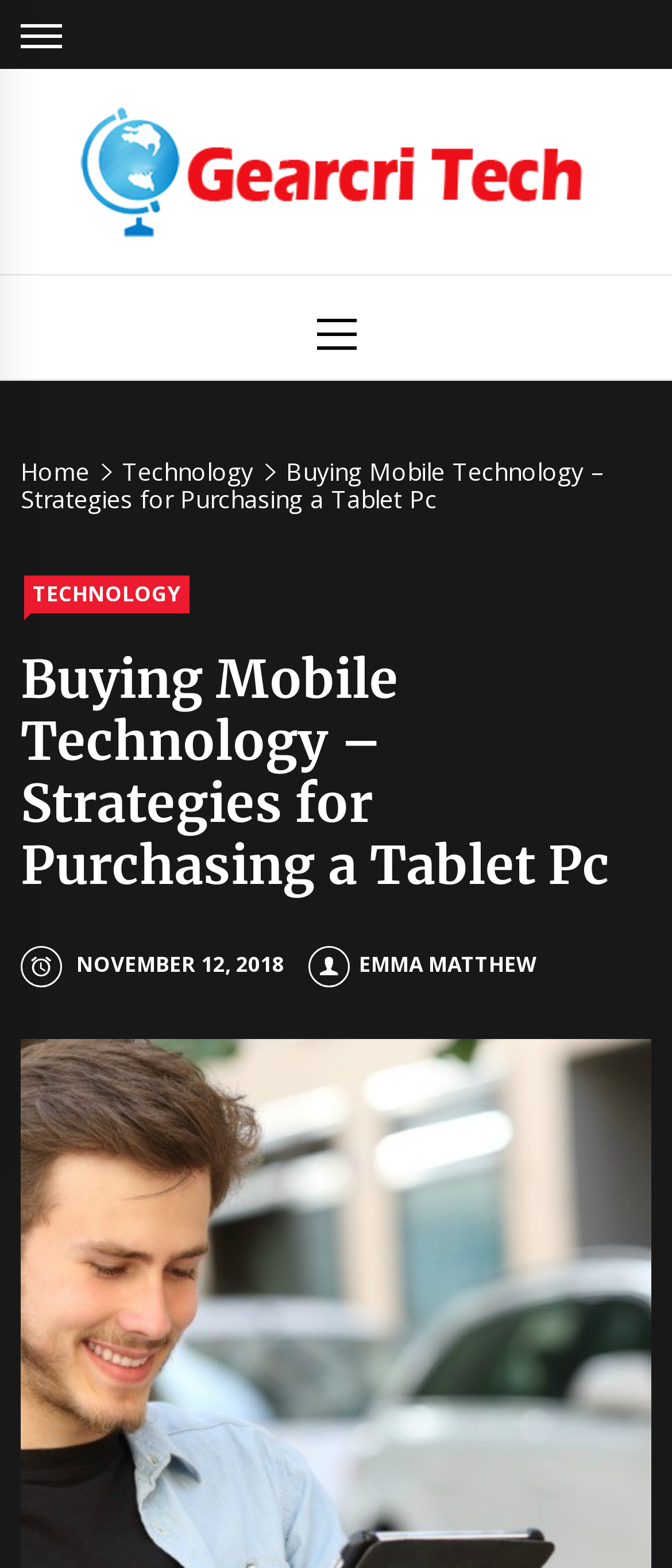Utilize the details in the image to give a detailed response to the question: When was the current article published?

I found the publication date by looking at the link with the icon '' which is commonly used to represent a calendar or date. The text next to this icon is 'NOVEMBER 12, 2018', indicating that the current article was published on this date.